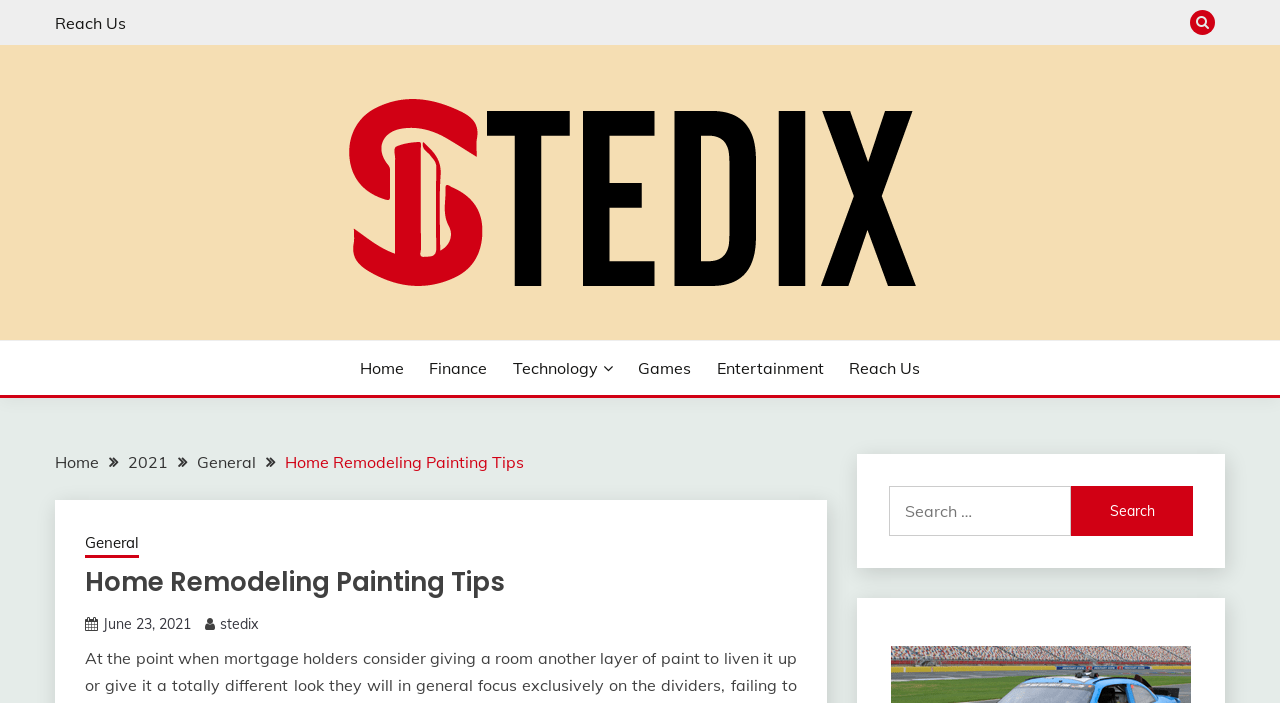Use a single word or phrase to answer the question: What is the date mentioned in the webpage?

June 23, 2021